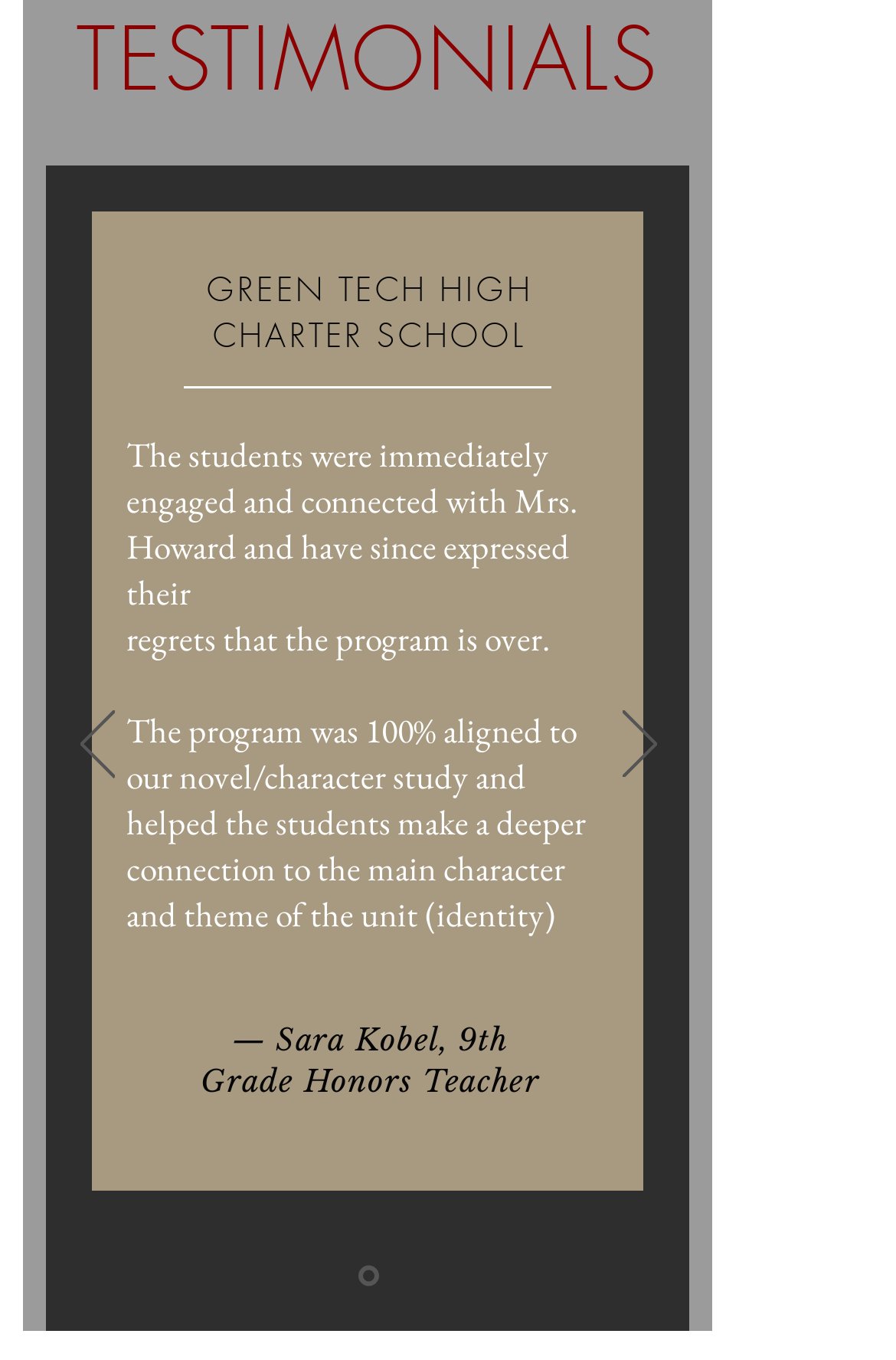Examine the screenshot and answer the question in as much detail as possible: What is the theme of the unit mentioned in the testimonials?

The StaticText element with the text 'connection to the main character and theme of the unit (identity)' mentions that the theme of the unit is identity.